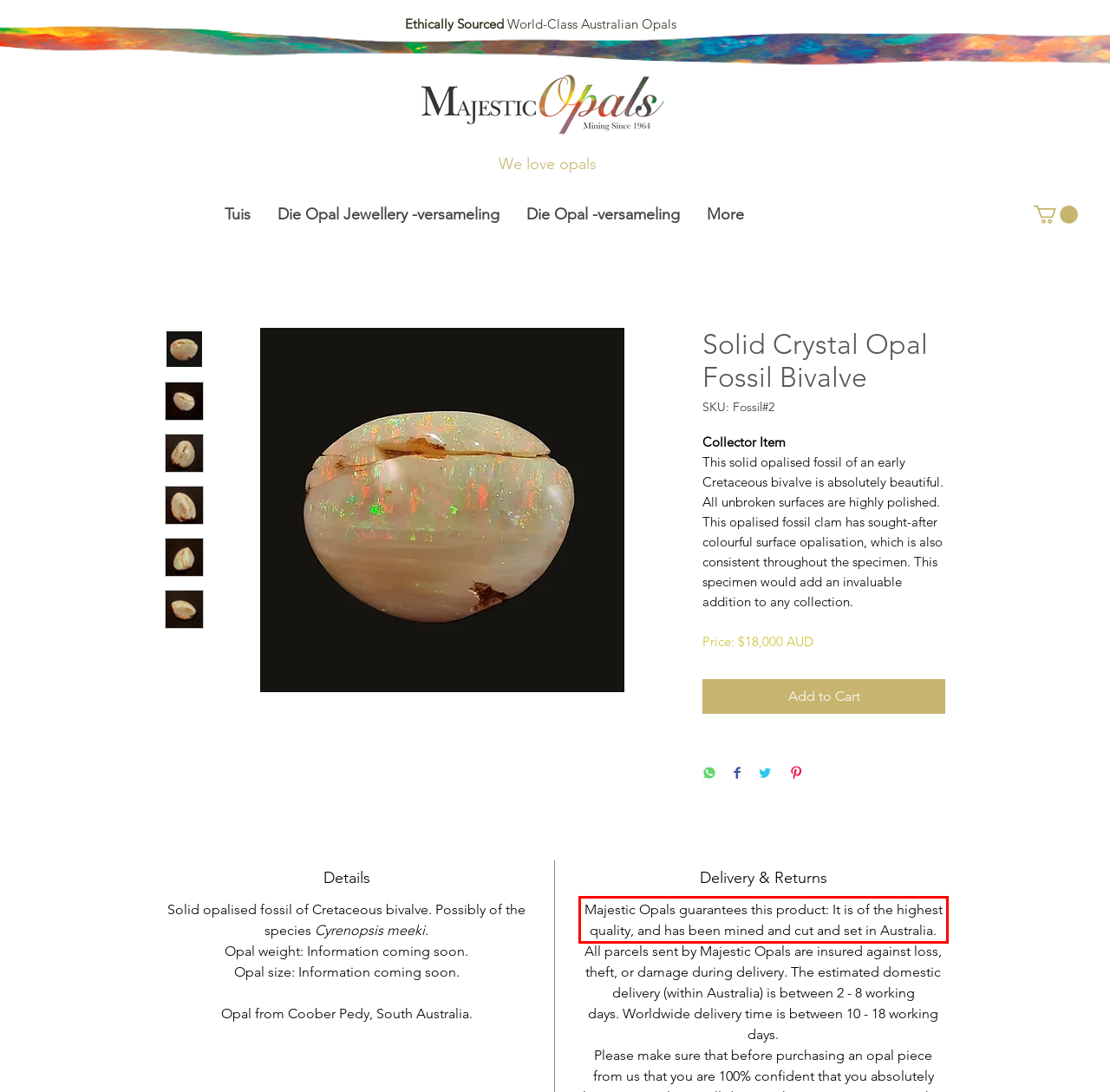Please identify the text within the red rectangular bounding box in the provided webpage screenshot.

Majestic Opals guarantees this product: It is of the highest quality, and has been mined and cut and set in Australia.